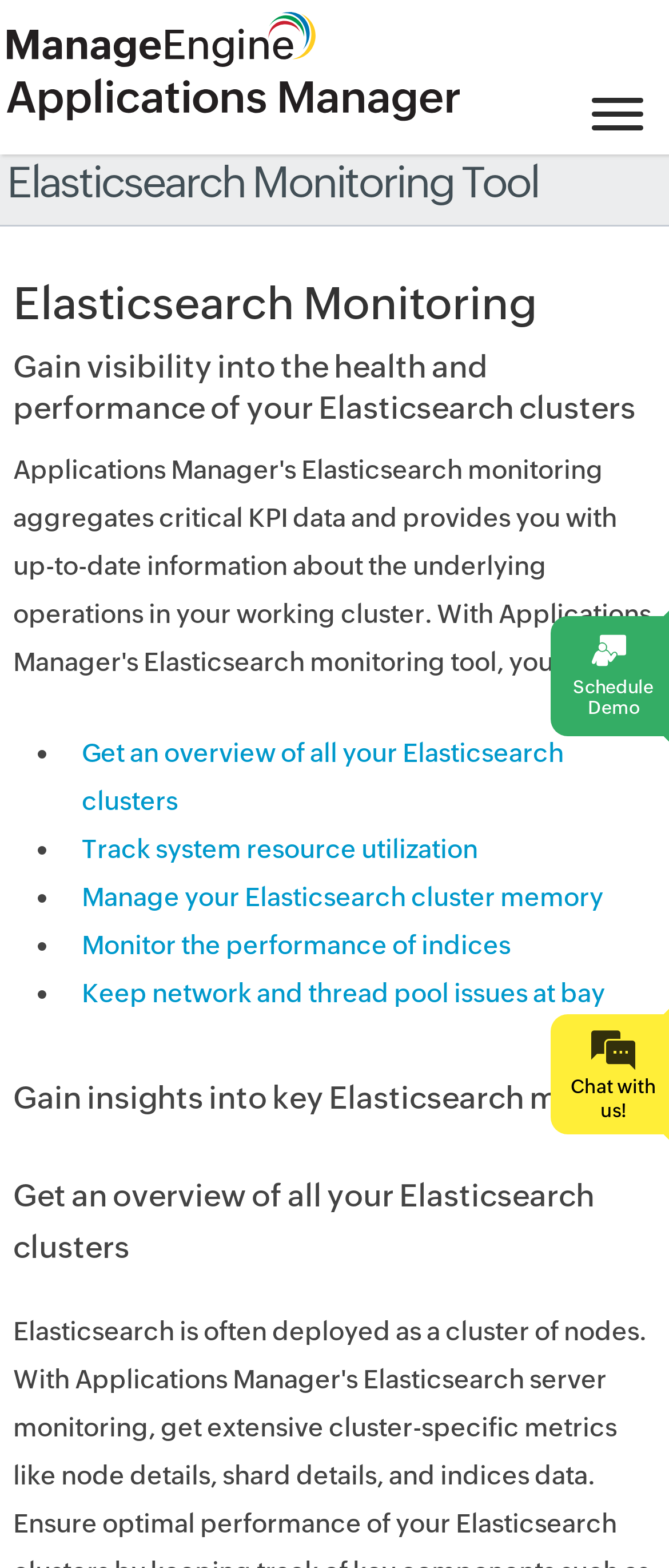Reply to the question with a brief word or phrase: How many headings are present on the webpage?

4